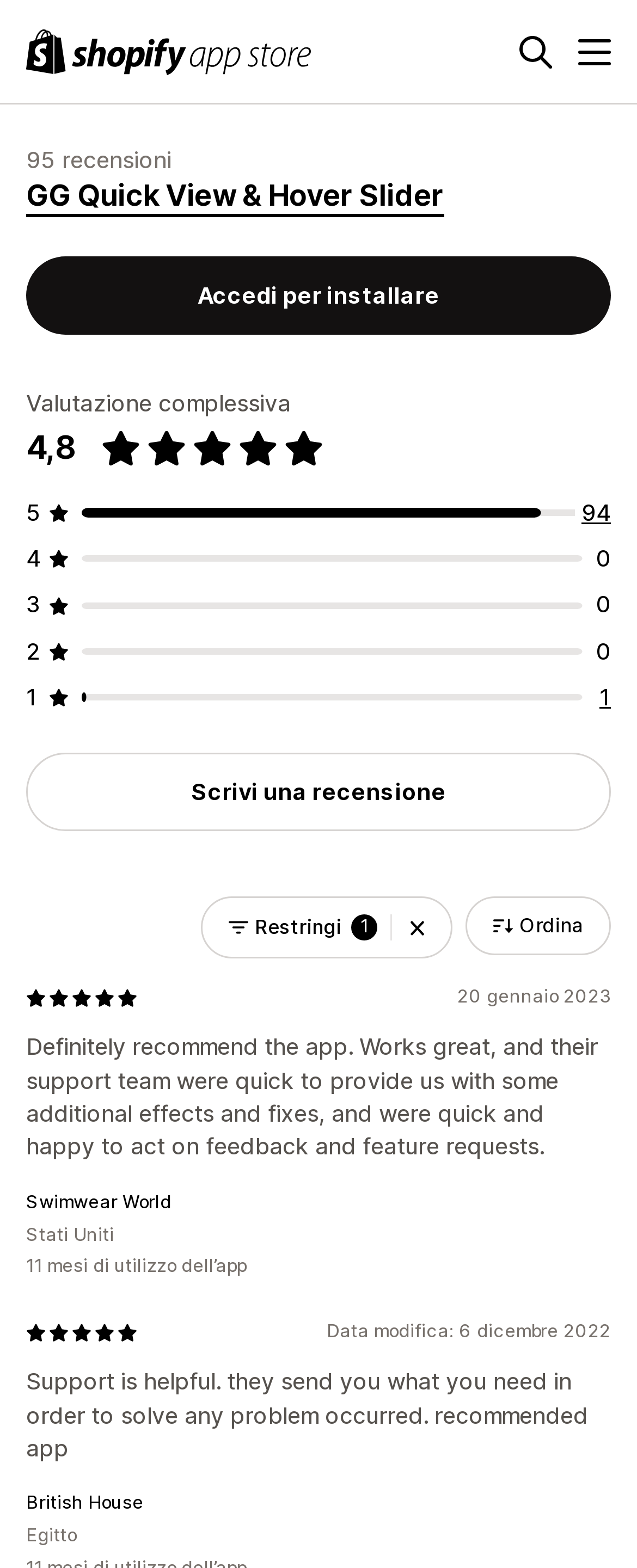What is the rating of GG Quick View & Hover Slider?
Refer to the image and provide a one-word or short phrase answer.

4.8 out of 5